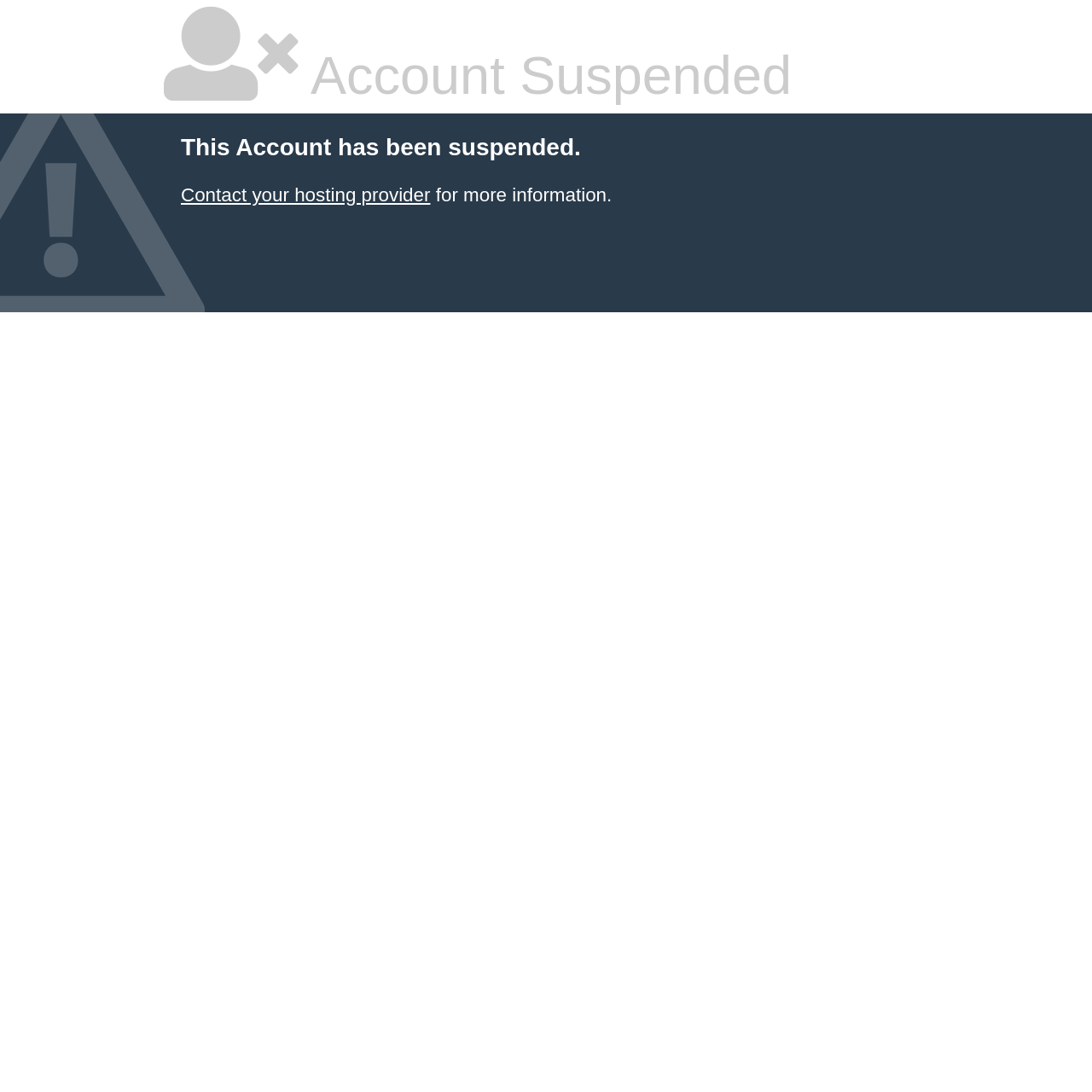Please specify the bounding box coordinates in the format (top-left x, top-left y, bottom-right x, bottom-right y), with all values as floating point numbers between 0 and 1. Identify the bounding box of the UI element described by: Contact your hosting provider

[0.166, 0.169, 0.394, 0.188]